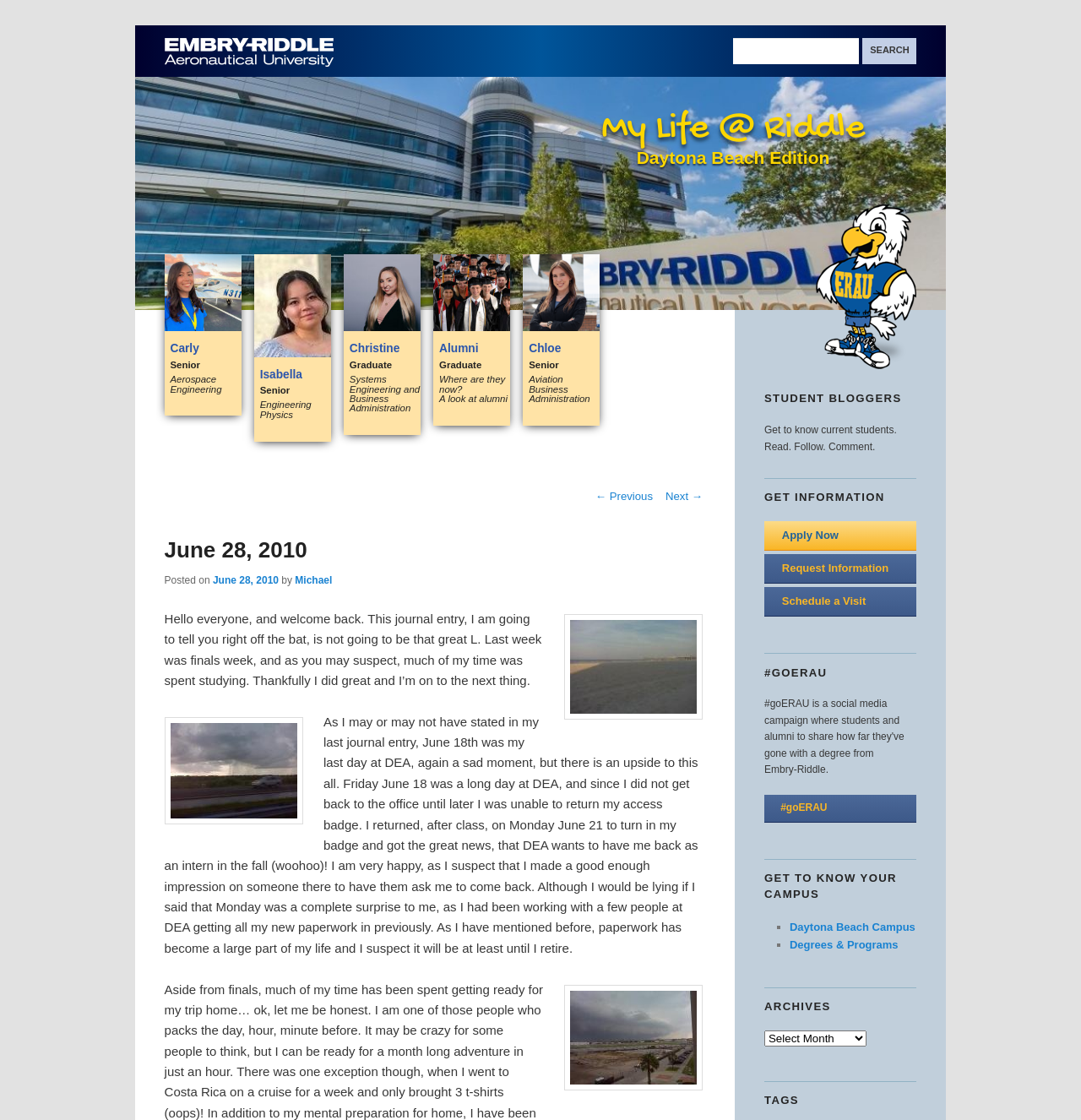What is the purpose of the 'GET INFORMATION' section?
Respond to the question with a single word or phrase according to the image.

To provide information about the university